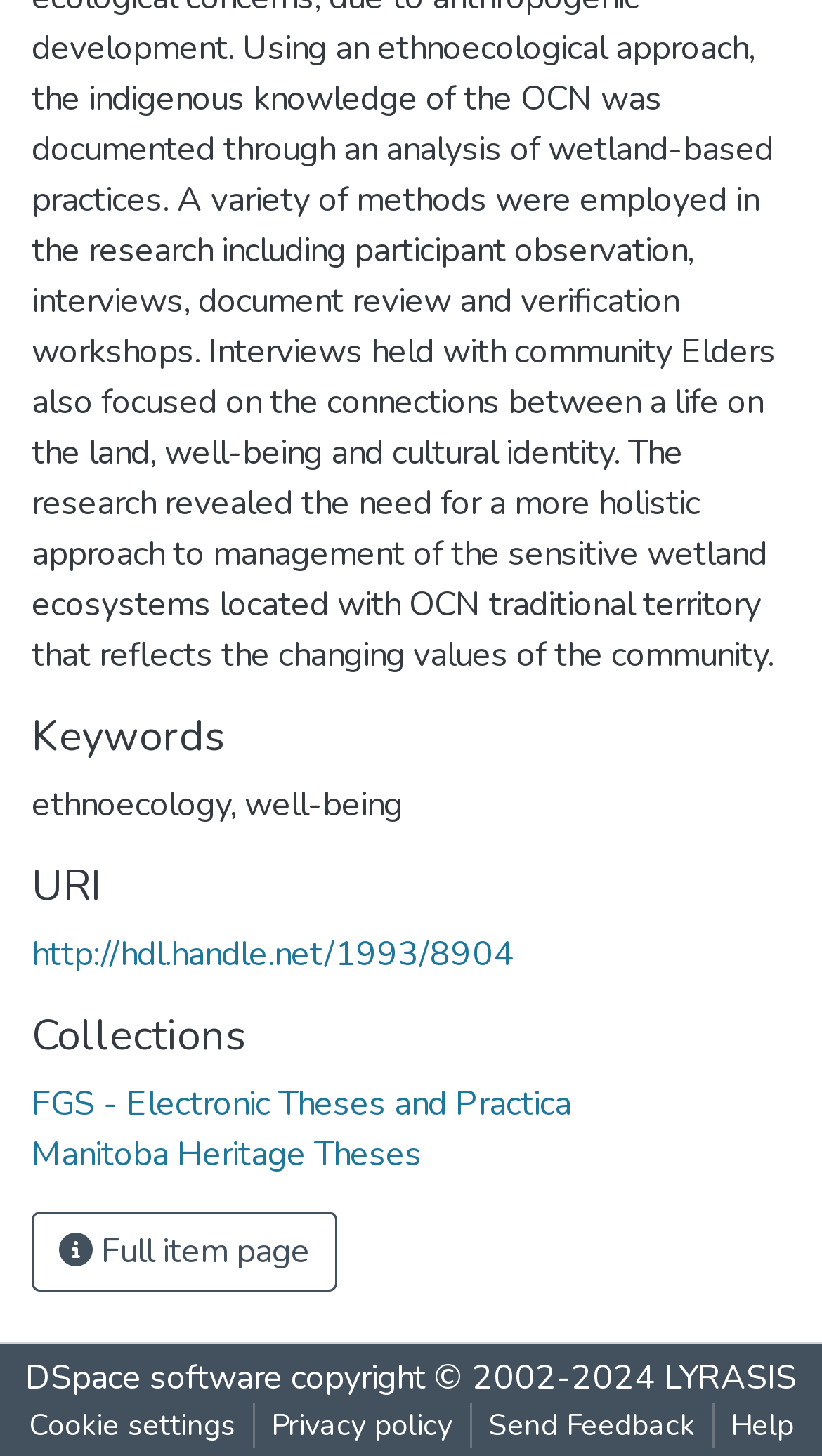Using floating point numbers between 0 and 1, provide the bounding box coordinates in the format (top-left x, top-left y, bottom-right x, bottom-right y). Locate the UI element described here: http://hdl.handle.net/1993/8904

[0.038, 0.64, 0.626, 0.672]